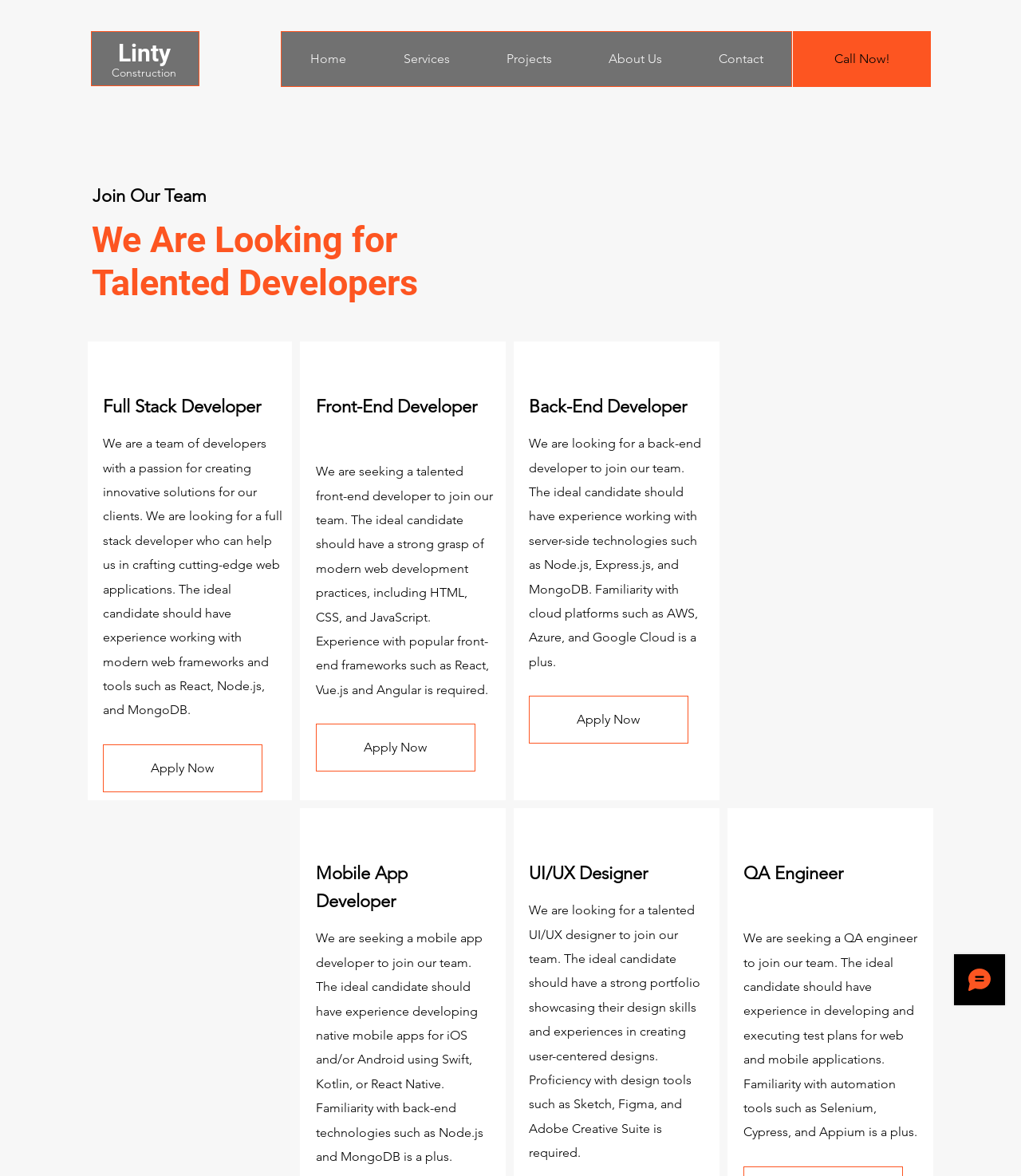Determine the bounding box coordinates for the clickable element to execute this instruction: "Apply for the 'Full Stack Developer' position". Provide the coordinates as four float numbers between 0 and 1, i.e., [left, top, right, bottom].

[0.101, 0.633, 0.257, 0.674]